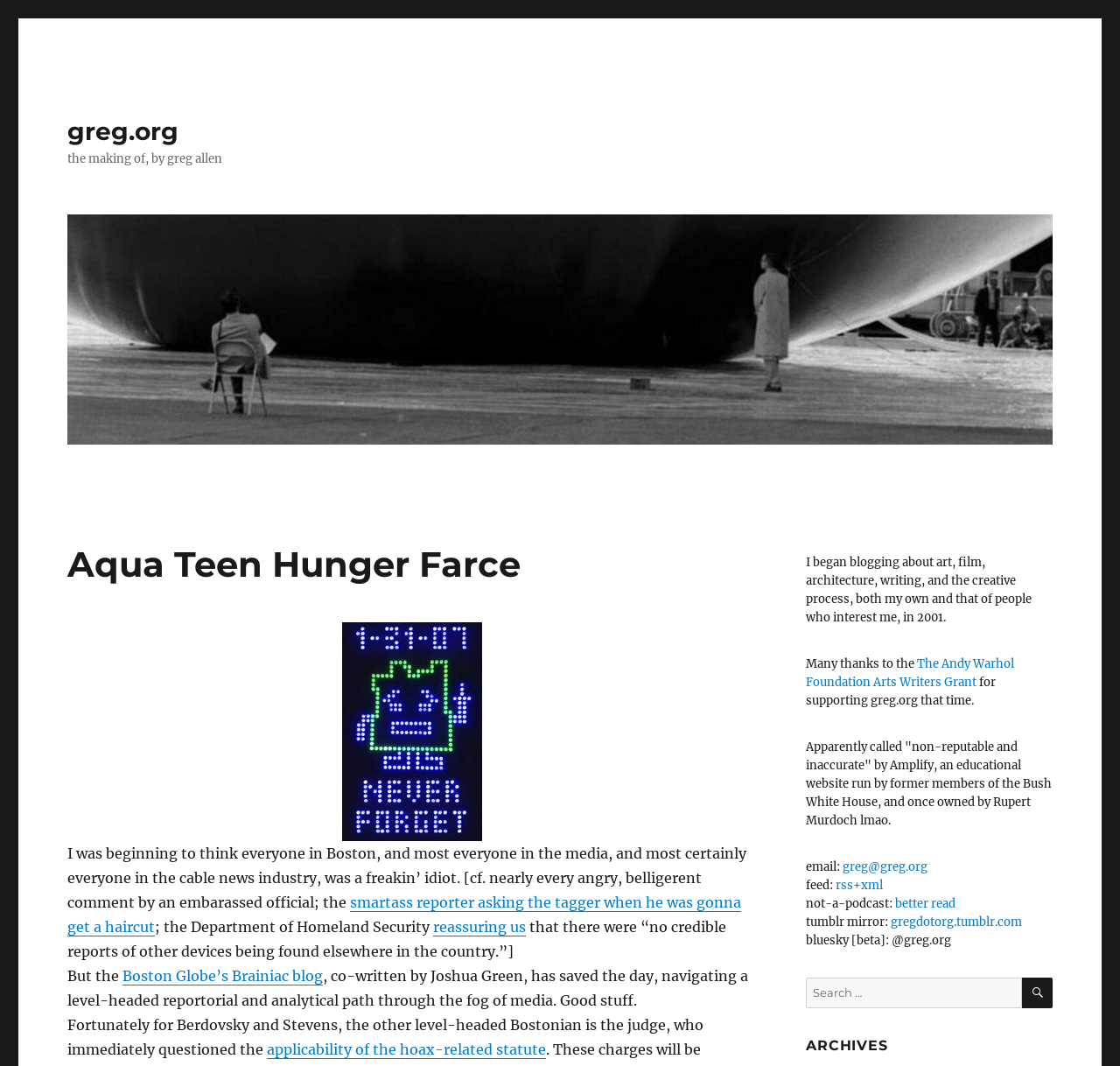Please identify the bounding box coordinates of the clickable element to fulfill the following instruction: "read the Boston Globe’s Brainiac blog". The coordinates should be four float numbers between 0 and 1, i.e., [left, top, right, bottom].

[0.11, 0.907, 0.288, 0.923]